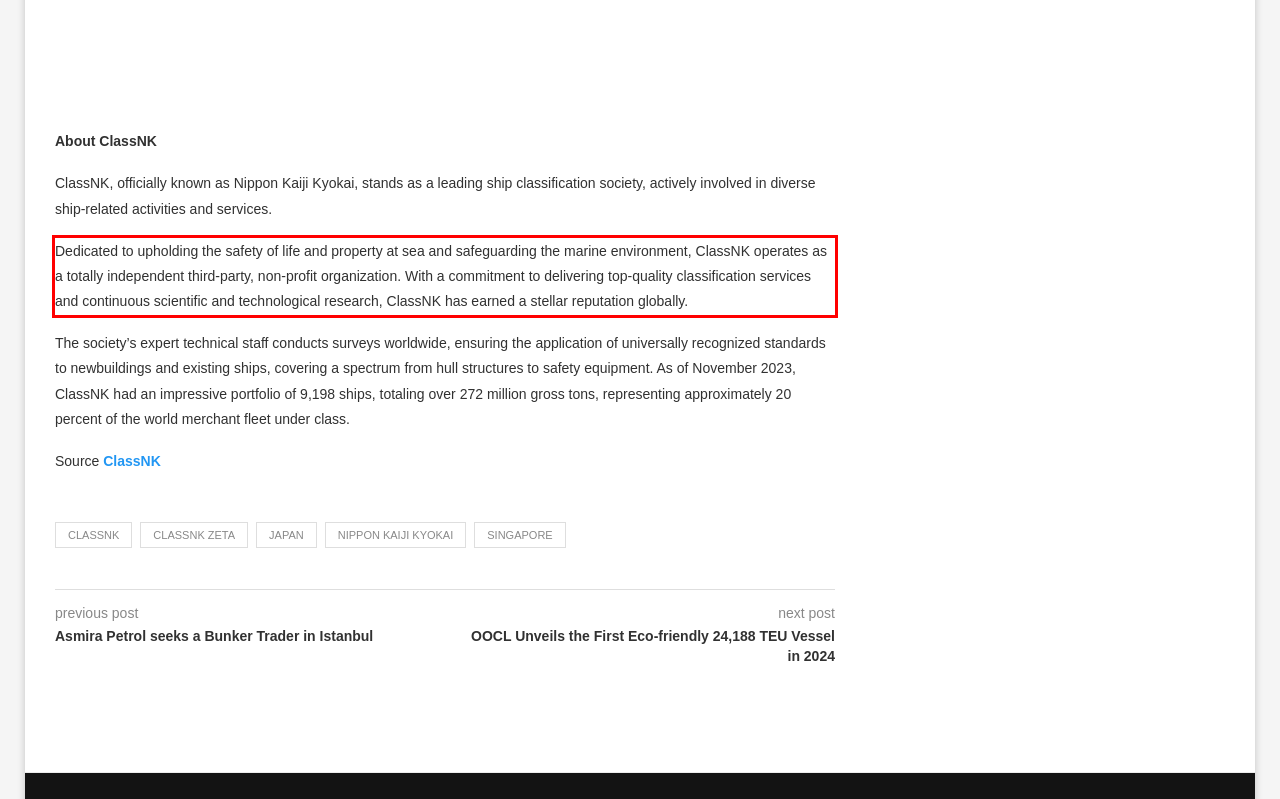Review the webpage screenshot provided, and perform OCR to extract the text from the red bounding box.

Dedicated to upholding the safety of life and property at sea and safeguarding the marine environment, ClassNK operates as a totally independent third-party, non-profit organization. With a commitment to delivering top-quality classification services and continuous scientific and technological research, ClassNK has earned a stellar reputation globally.